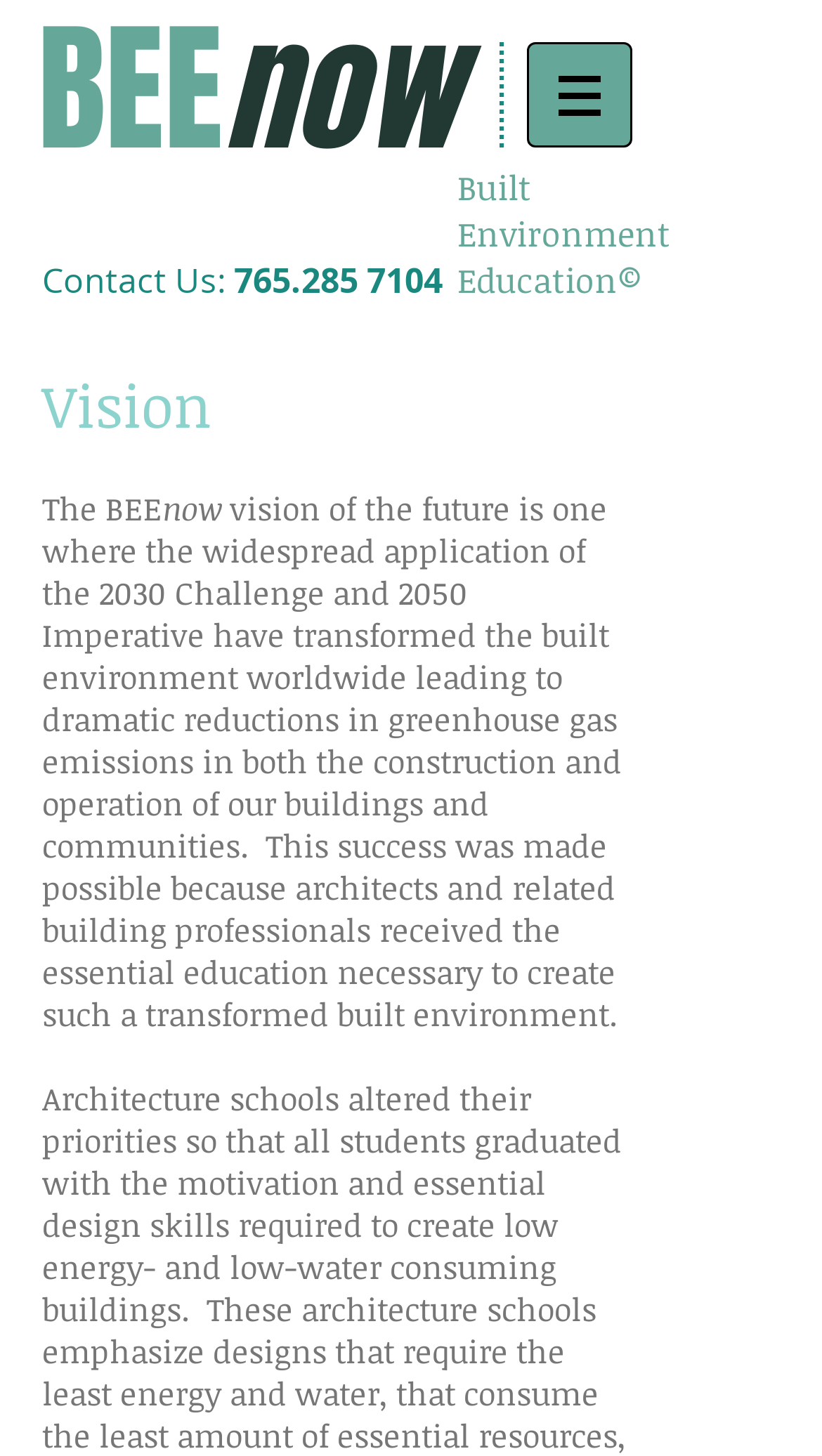What is the name of the organization?
Using the image, elaborate on the answer with as much detail as possible.

I found the name of the organization by looking at the static text elements that say 'The BEE' and 'now' and combining them to form the name 'BEE now'.